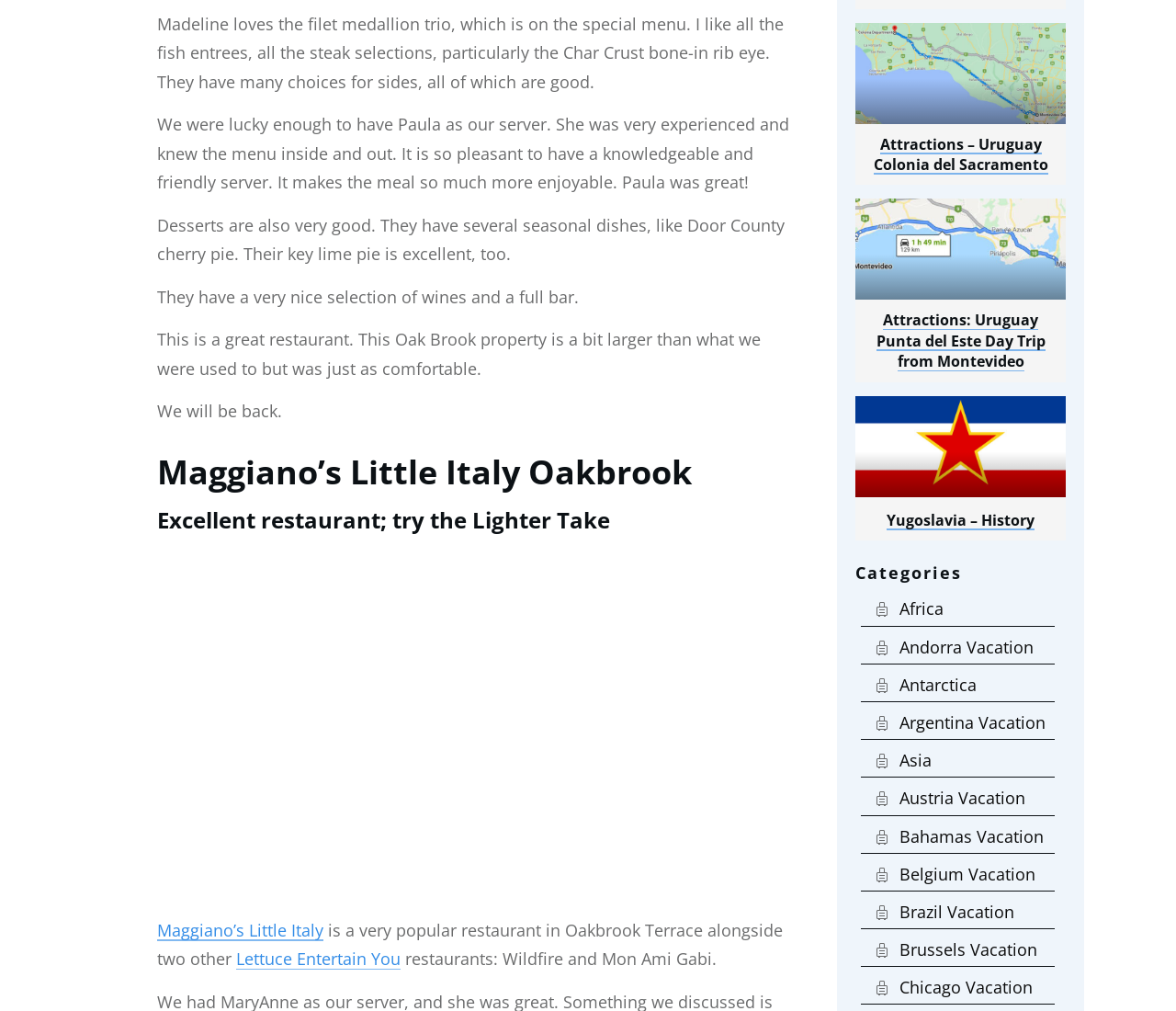Pinpoint the bounding box coordinates of the area that must be clicked to complete this instruction: "Search for something".

None